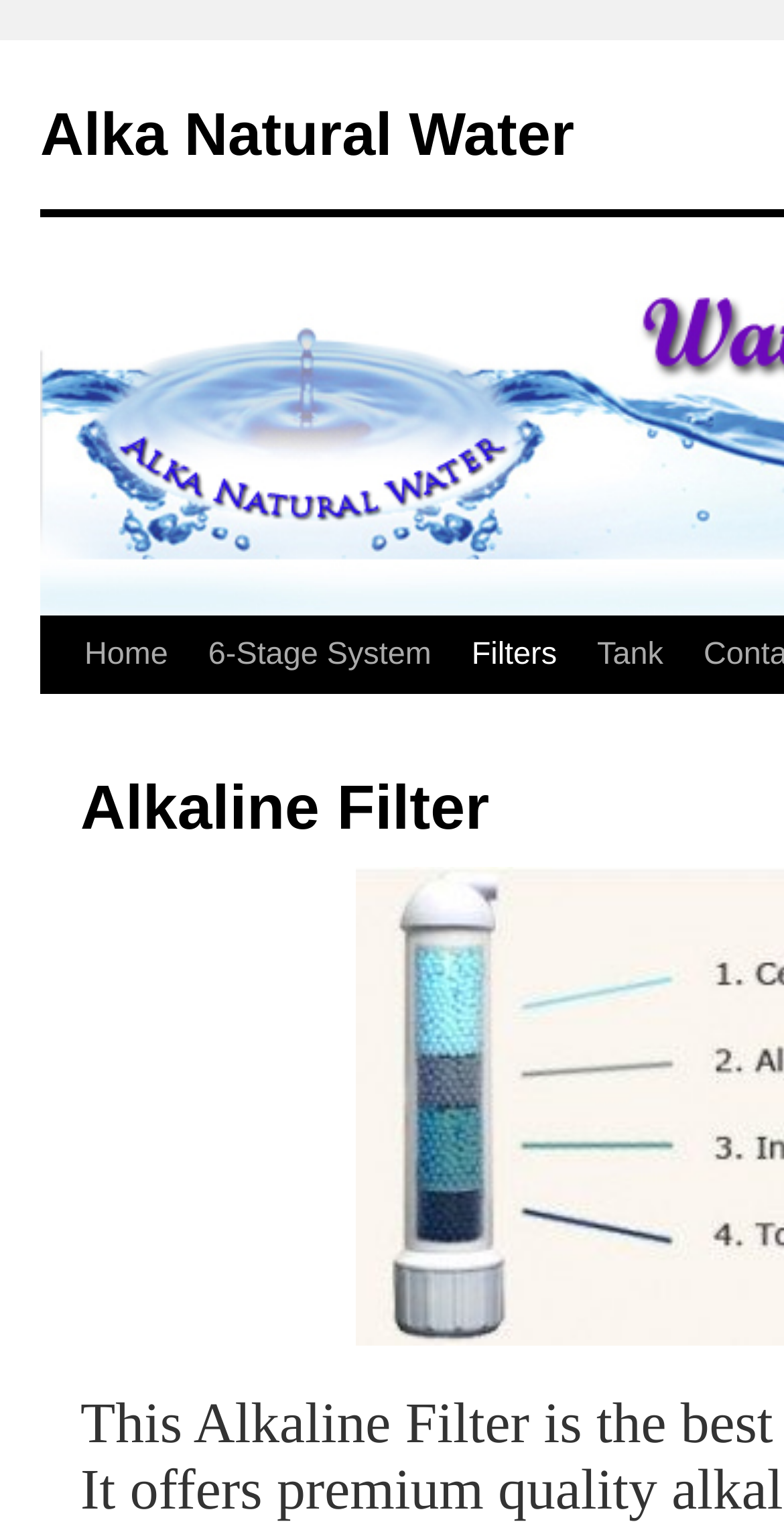Bounding box coordinates are to be given in the format (top-left x, top-left y, bottom-right x, bottom-right y). All values must be floating point numbers between 0 and 1. Provide the bounding box coordinate for the UI element described as: Tank

[0.653, 0.405, 0.774, 0.455]